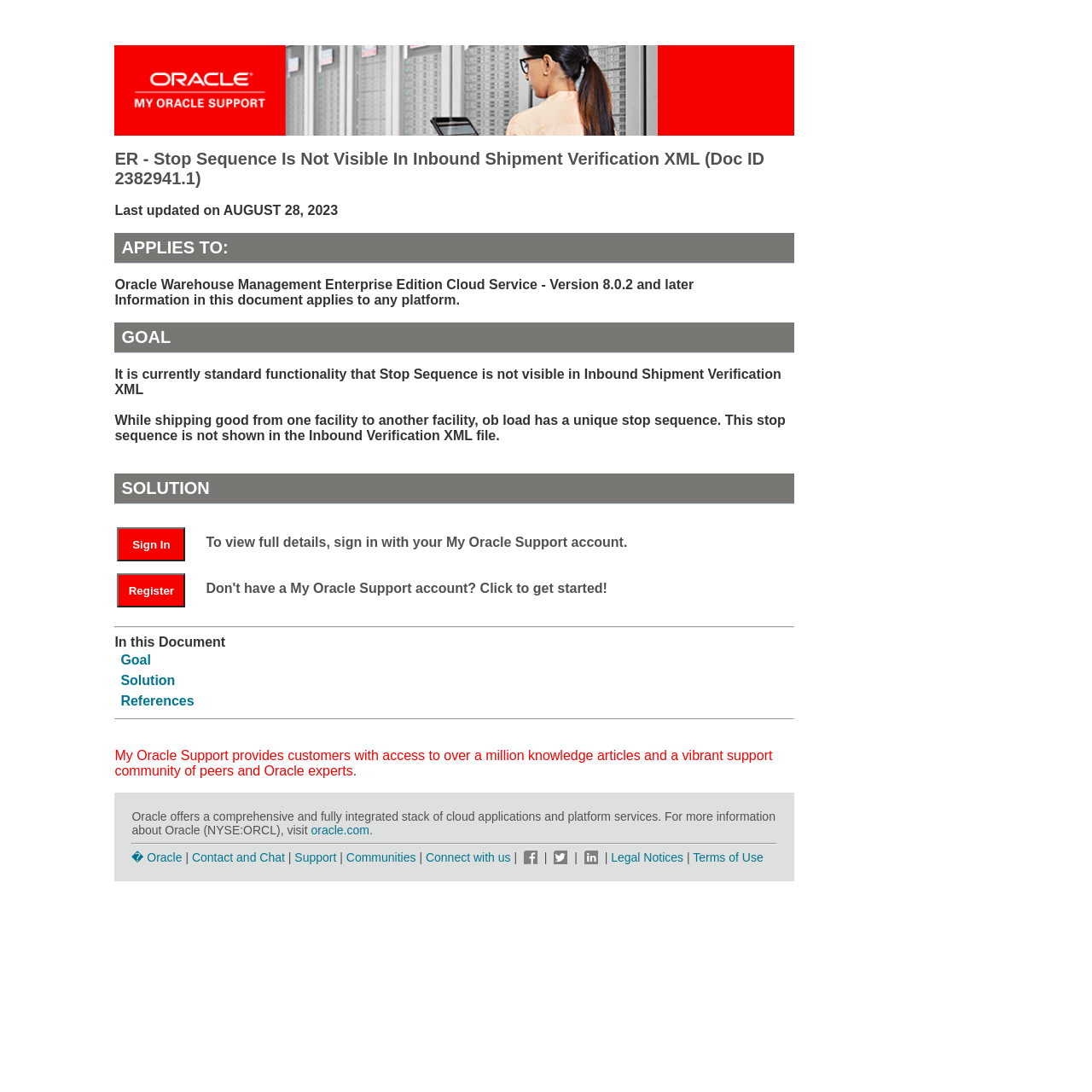Please reply with a single word or brief phrase to the question: 
How can I get started with My Oracle Support if I don't have an account?

Click to get started